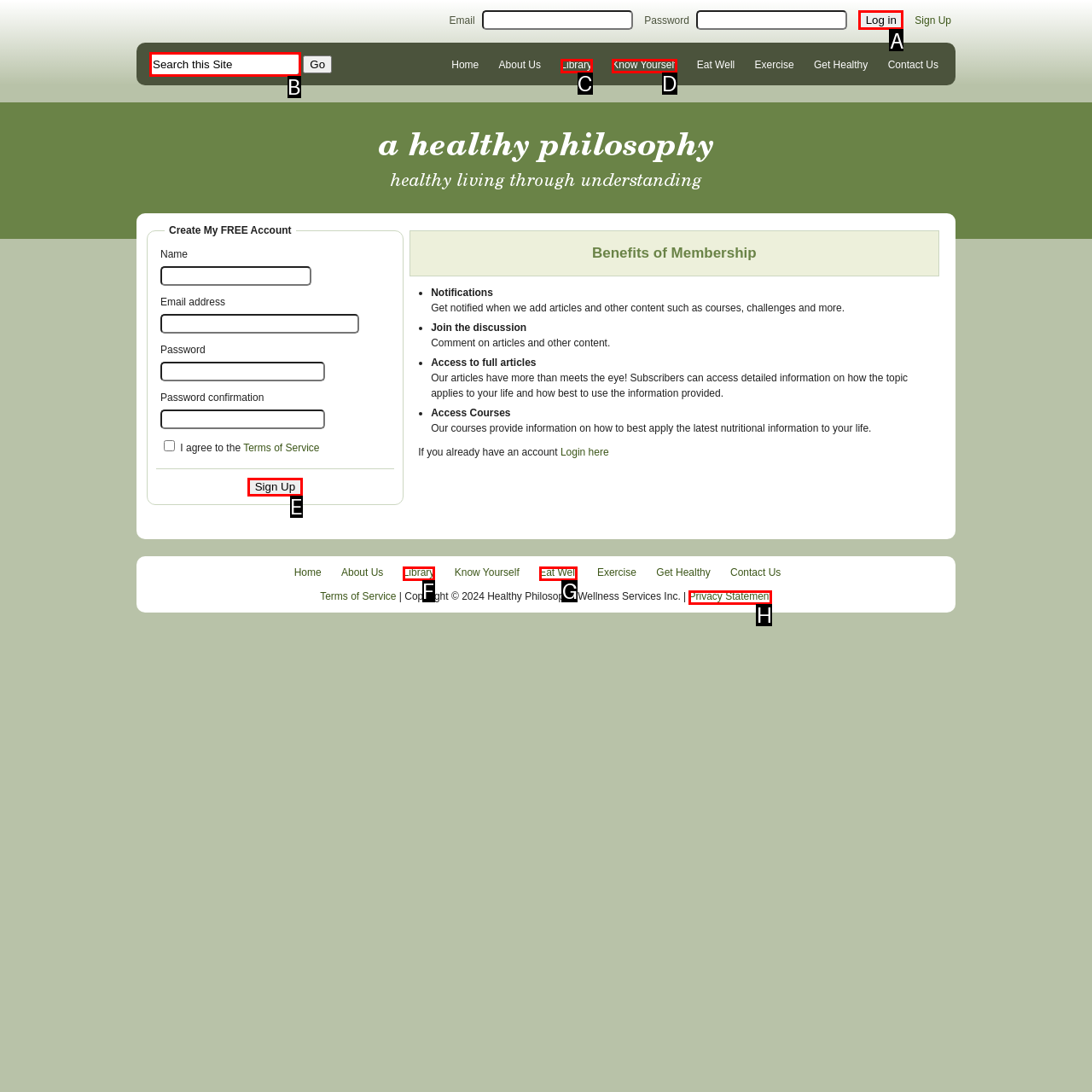Select the letter of the option that should be clicked to achieve the specified task: Click Log in. Respond with just the letter.

A